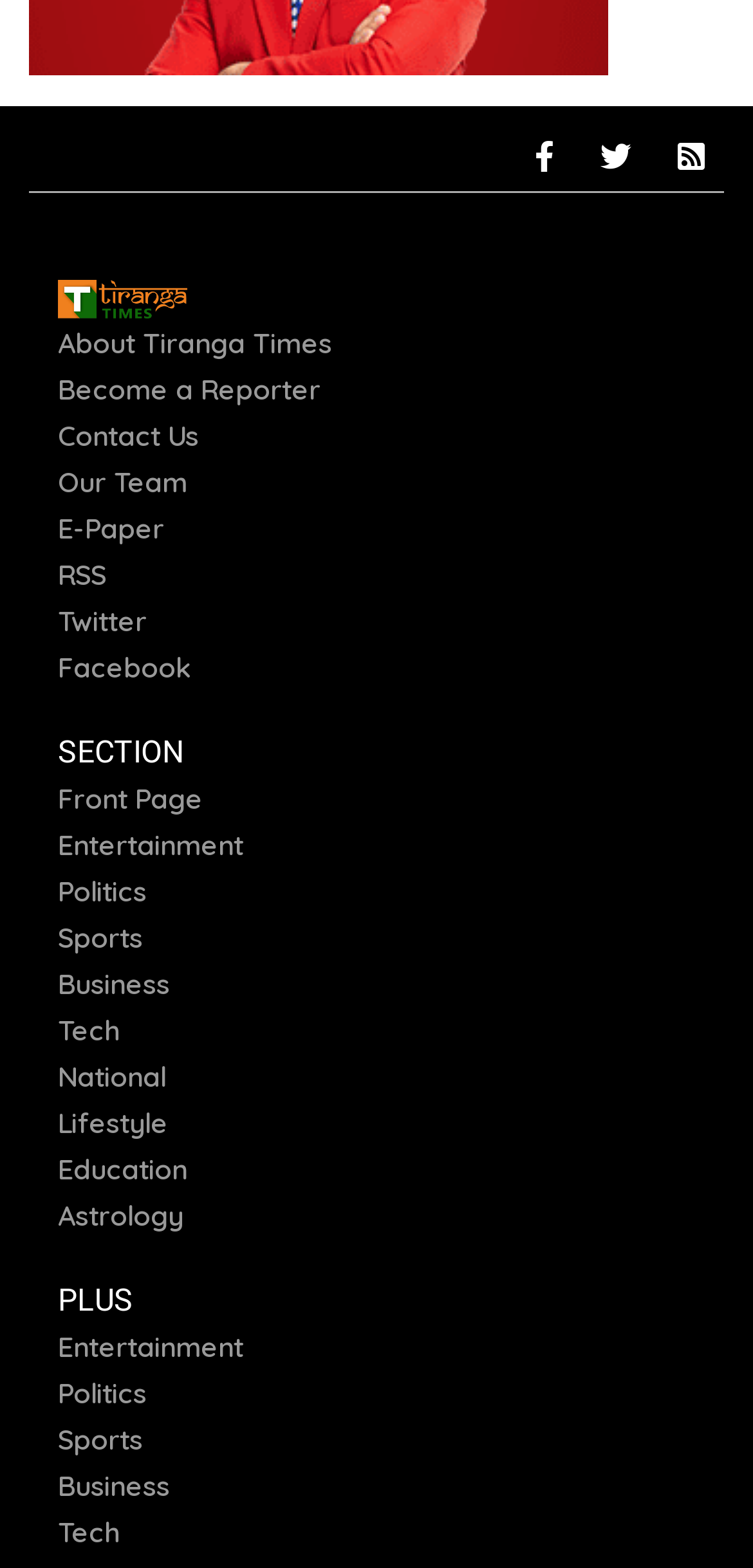Find and indicate the bounding box coordinates of the region you should select to follow the given instruction: "Explore the Entertainment section".

[0.077, 0.528, 0.323, 0.55]